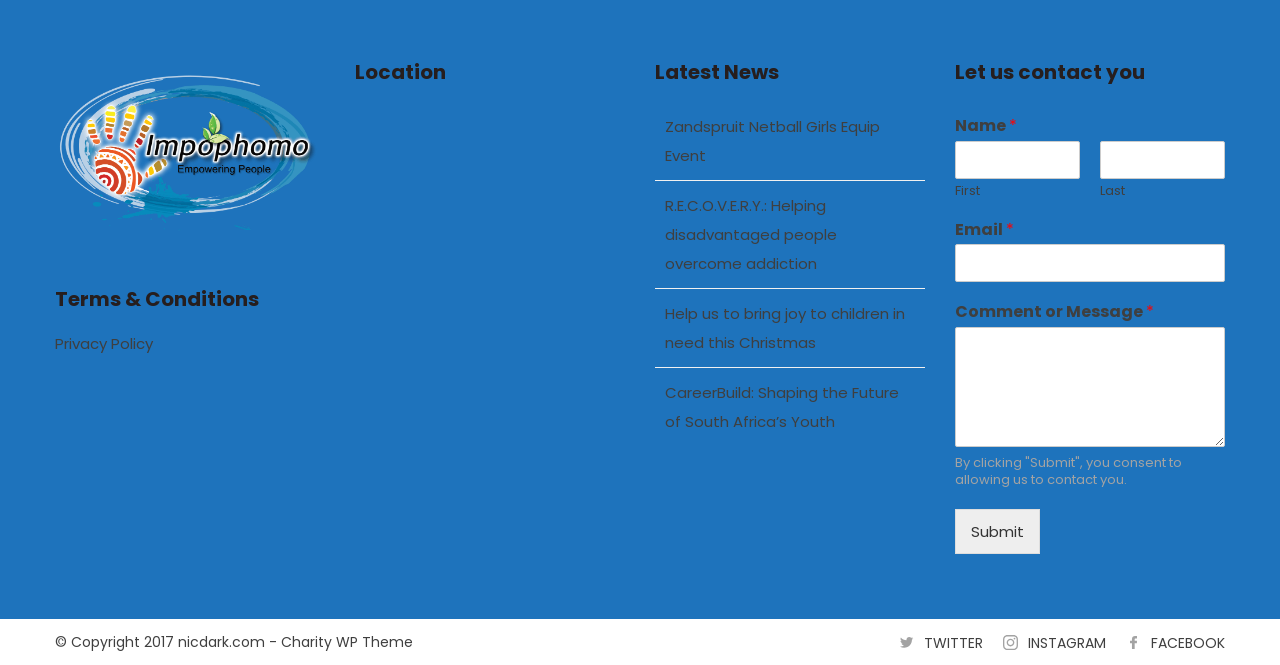How many links are there in the 'Latest News' section?
Please provide a comprehensive answer based on the visual information in the image.

The 'Latest News' section is located at the middle-left of the page, and it contains four links: 'Zandspruit Netball Girls Equip Event', 'R.E.C.O.V.E.R.Y.: Helping disadvantaged people overcome addiction', 'Help us to bring joy to children in need this Christmas', and 'CareerBuild: Shaping the Future of South Africa’s Youth'.